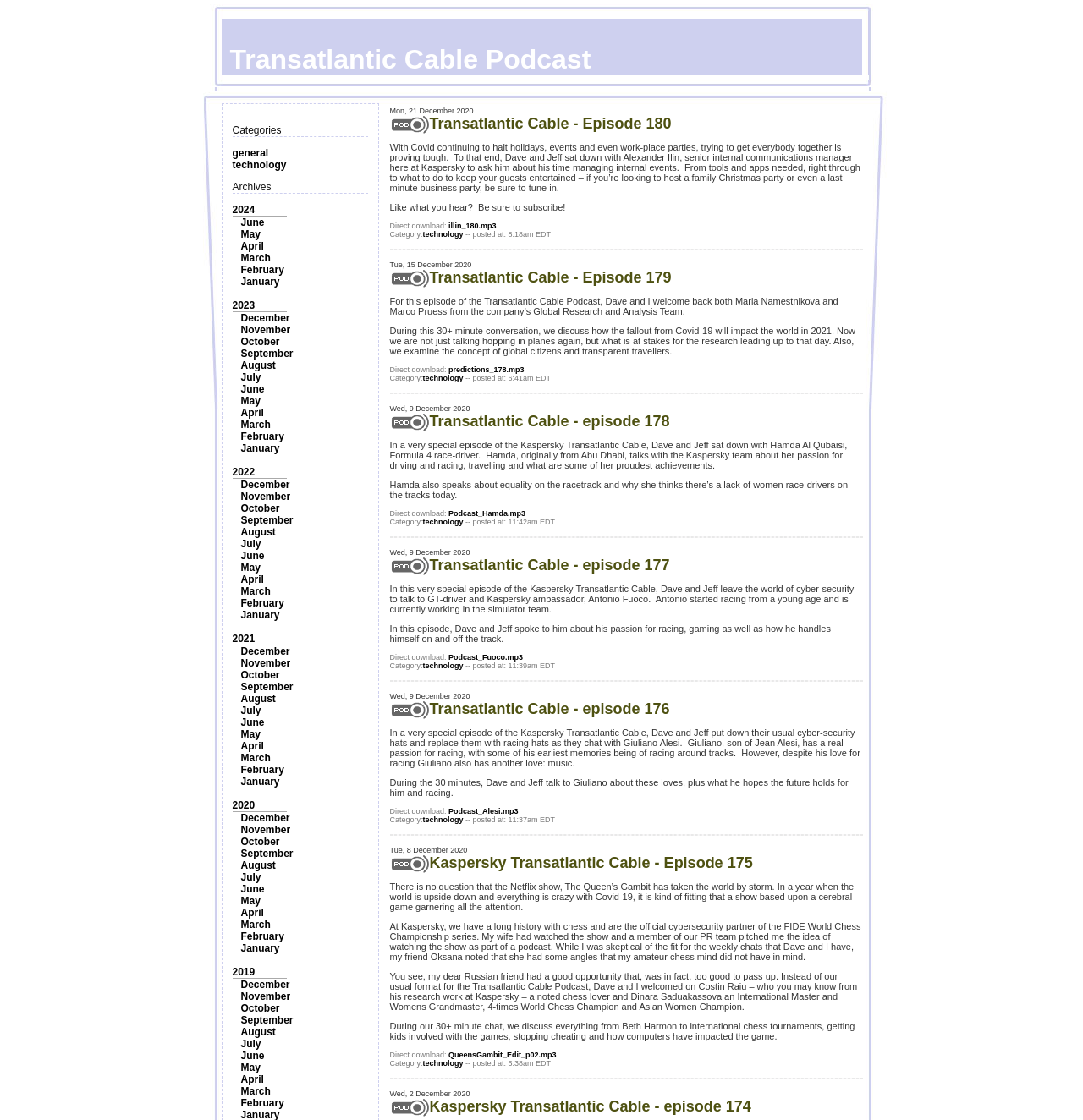Could you highlight the region that needs to be clicked to execute the instruction: "Browse archives from 2024"?

[0.214, 0.182, 0.235, 0.193]